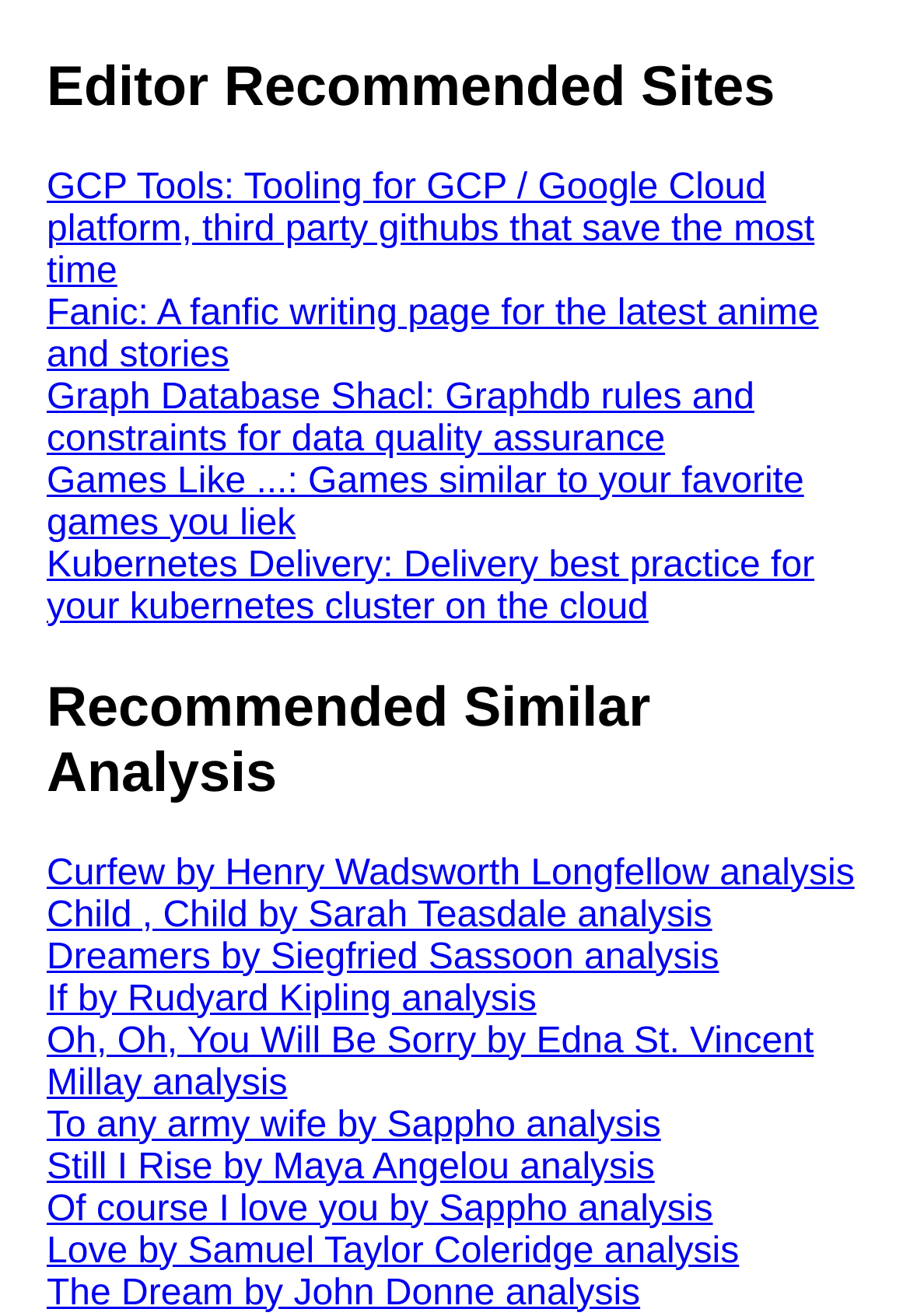How many links are there under 'Recommended Similar Analysis'?
Please answer using one word or phrase, based on the screenshot.

9